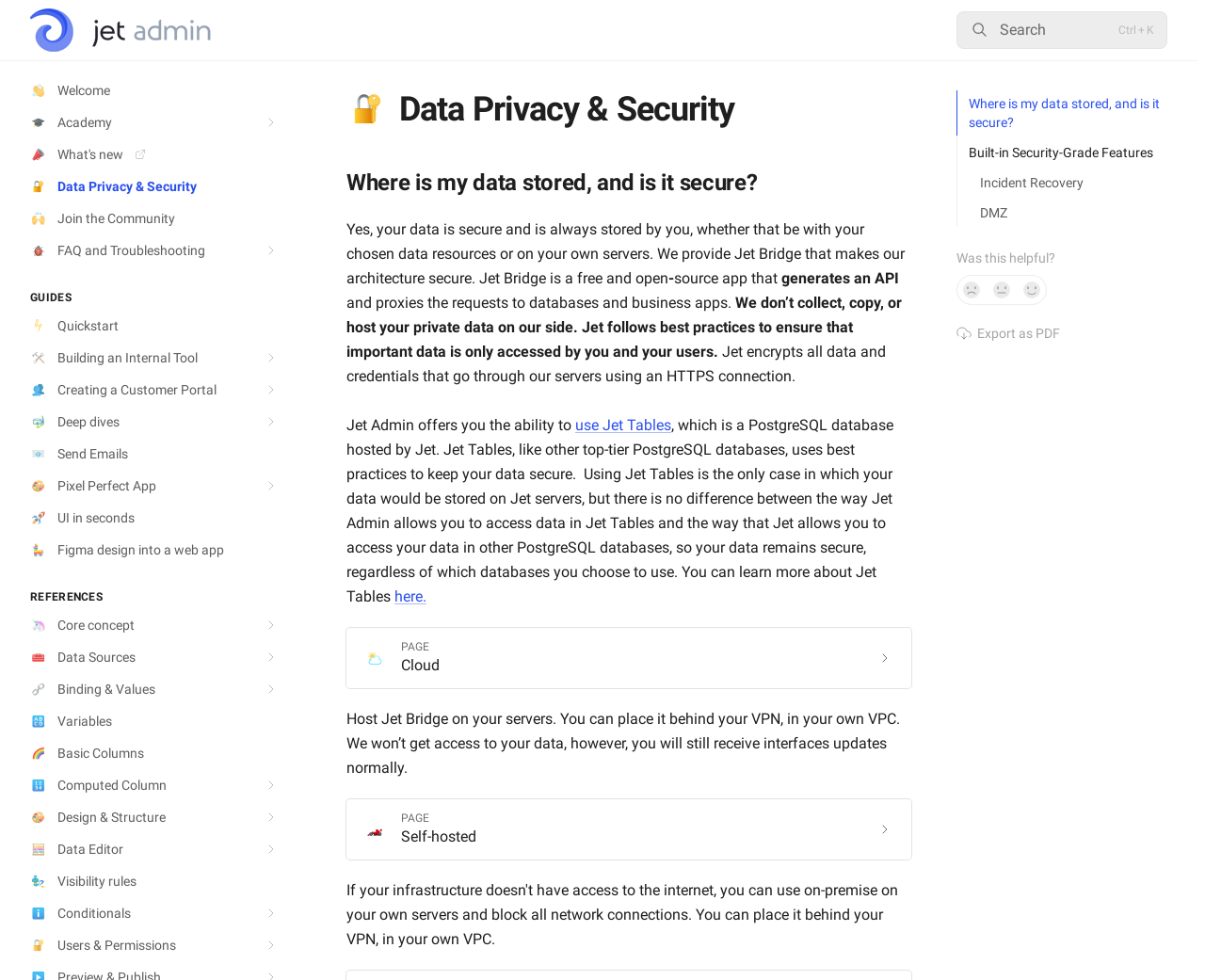Locate the bounding box of the user interface element based on this description: "🔗Binding & Values".

[0.009, 0.688, 0.238, 0.719]